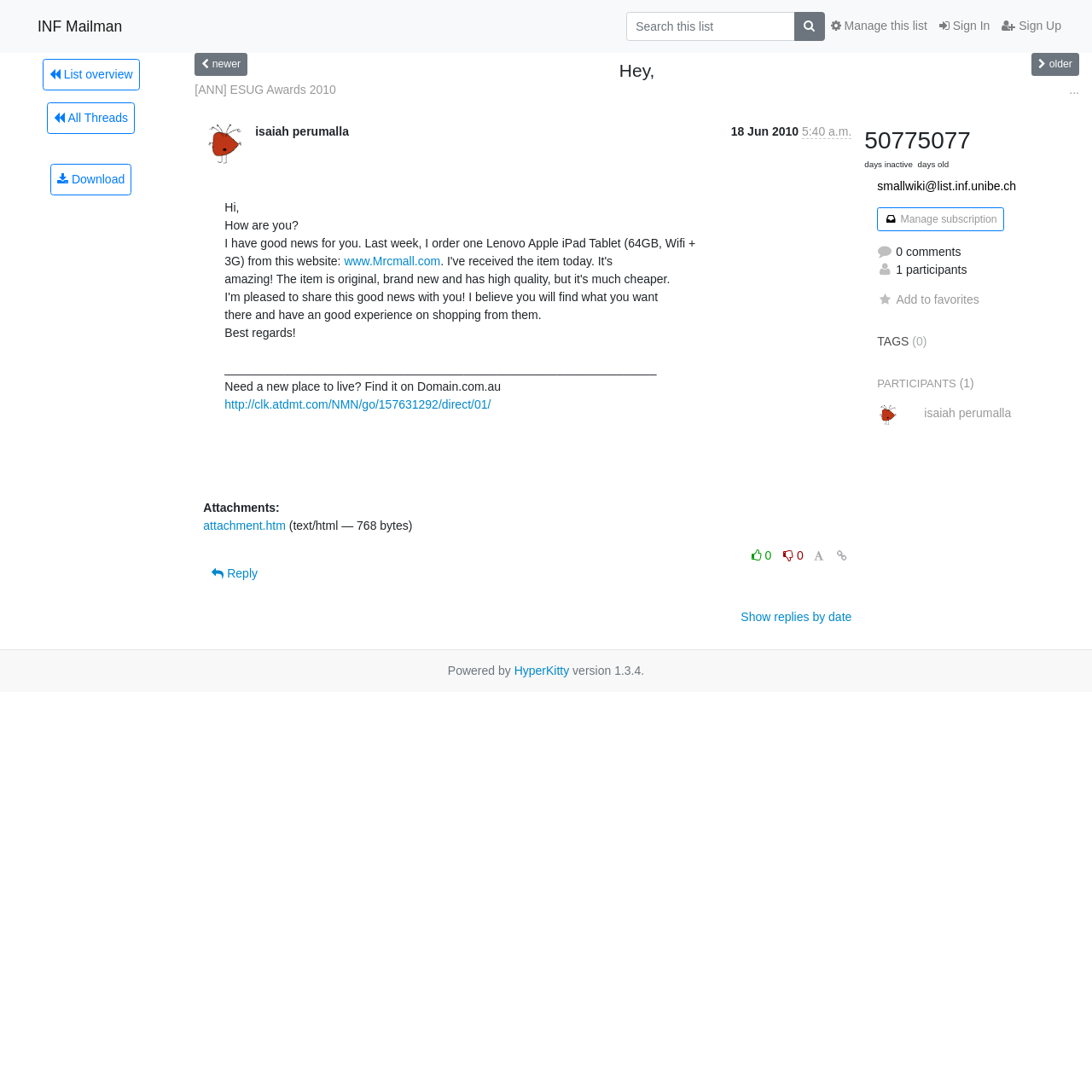Using the provided description Manage subscription, find the bounding box coordinates for the UI element. Provide the coordinates in (top-left x, top-left y, bottom-right x, bottom-right y) format, ensuring all values are between 0 and 1.

[0.803, 0.19, 0.919, 0.212]